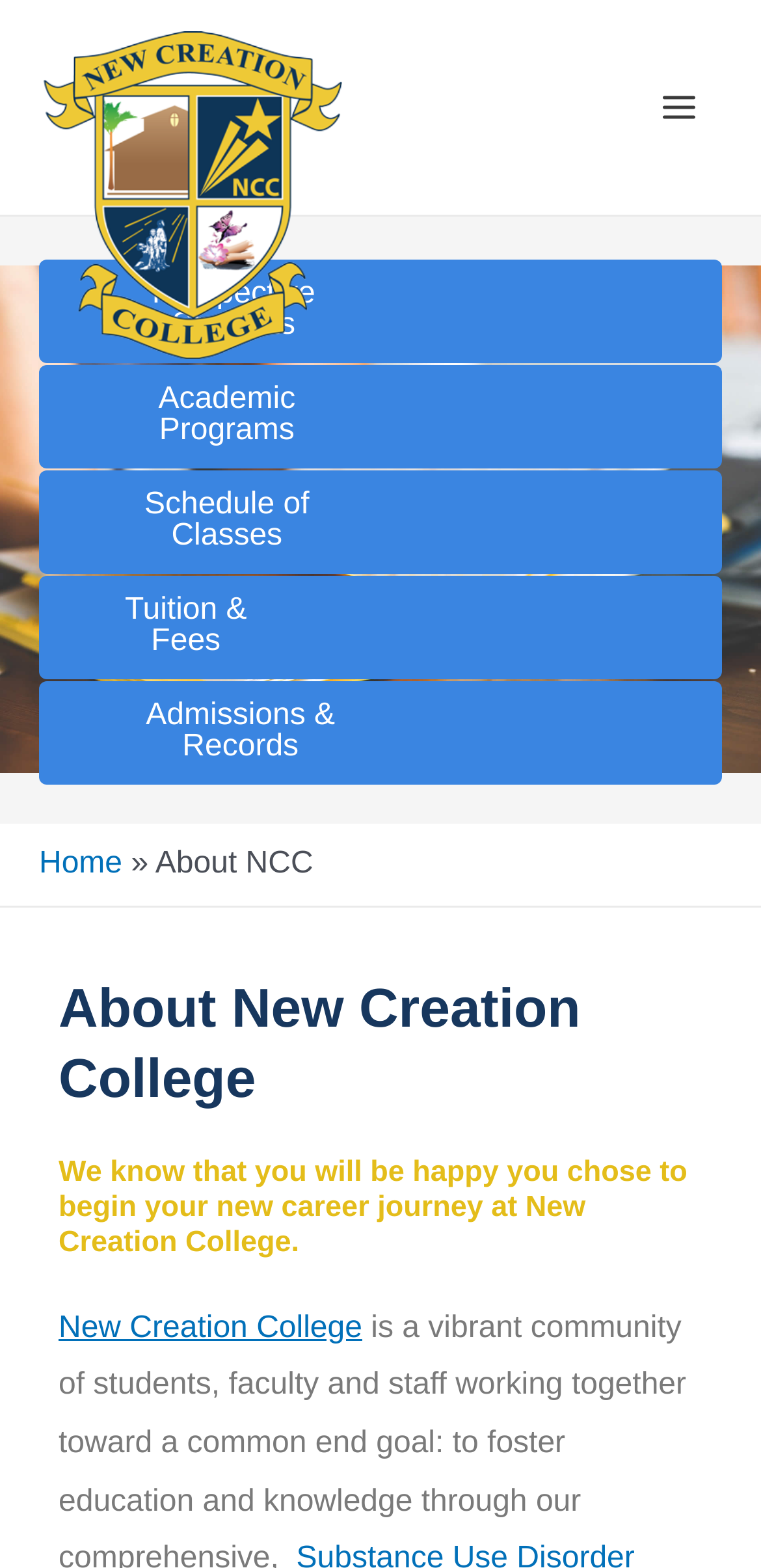How many links are present in the main menu?
Based on the image, answer the question with as much detail as possible.

The main menu is represented by the button 'Main Menu' at the top-right corner of the webpage. Upon expanding the menu, we can see 6 links: 'Prospective Students', 'Academic Programs', 'Schedule of Classes', 'Tuition & Fees', 'Admissions & Records', and 'Home'.